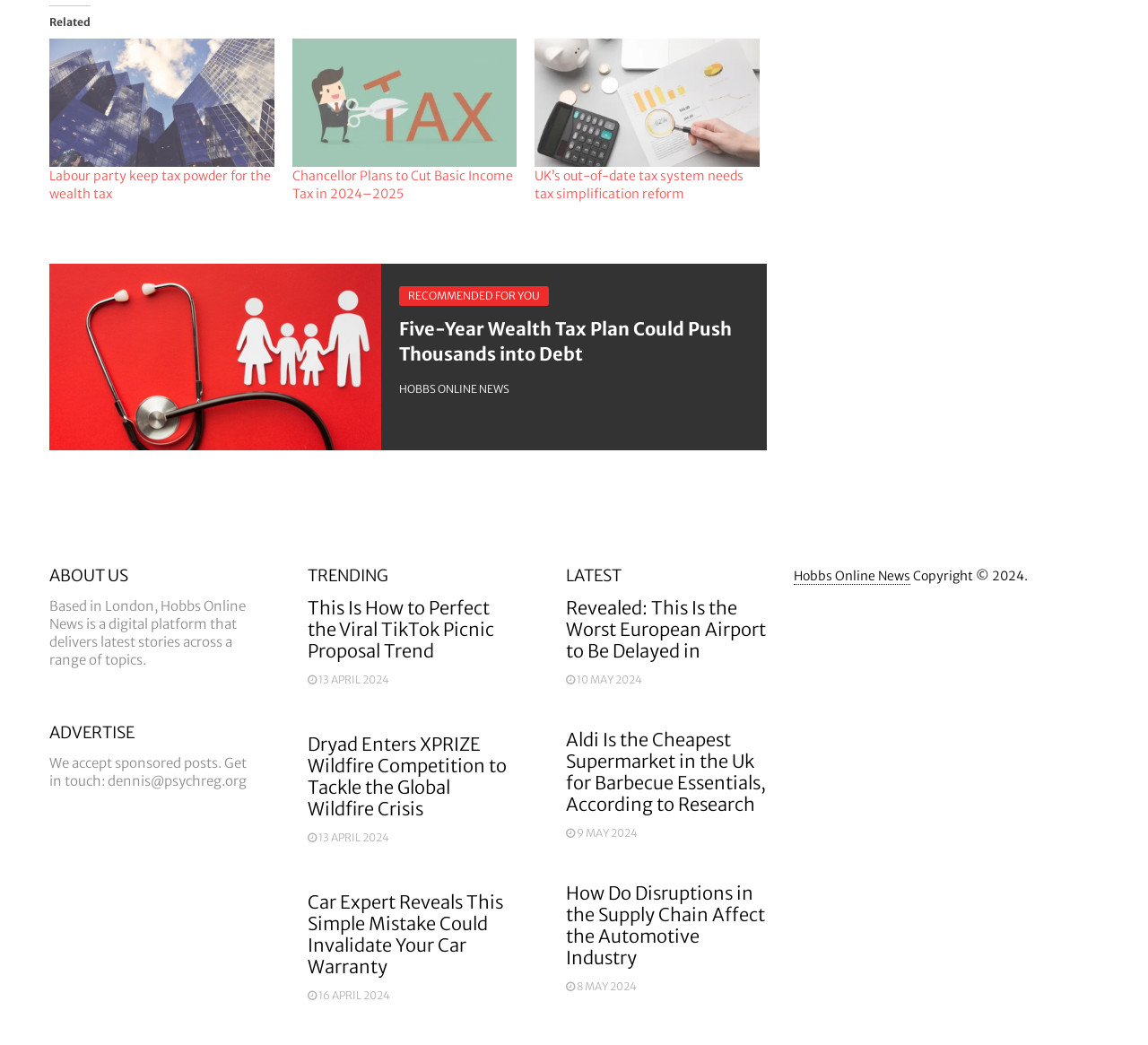Answer the following in one word or a short phrase: 
What is the location of Hobbs Online News?

London